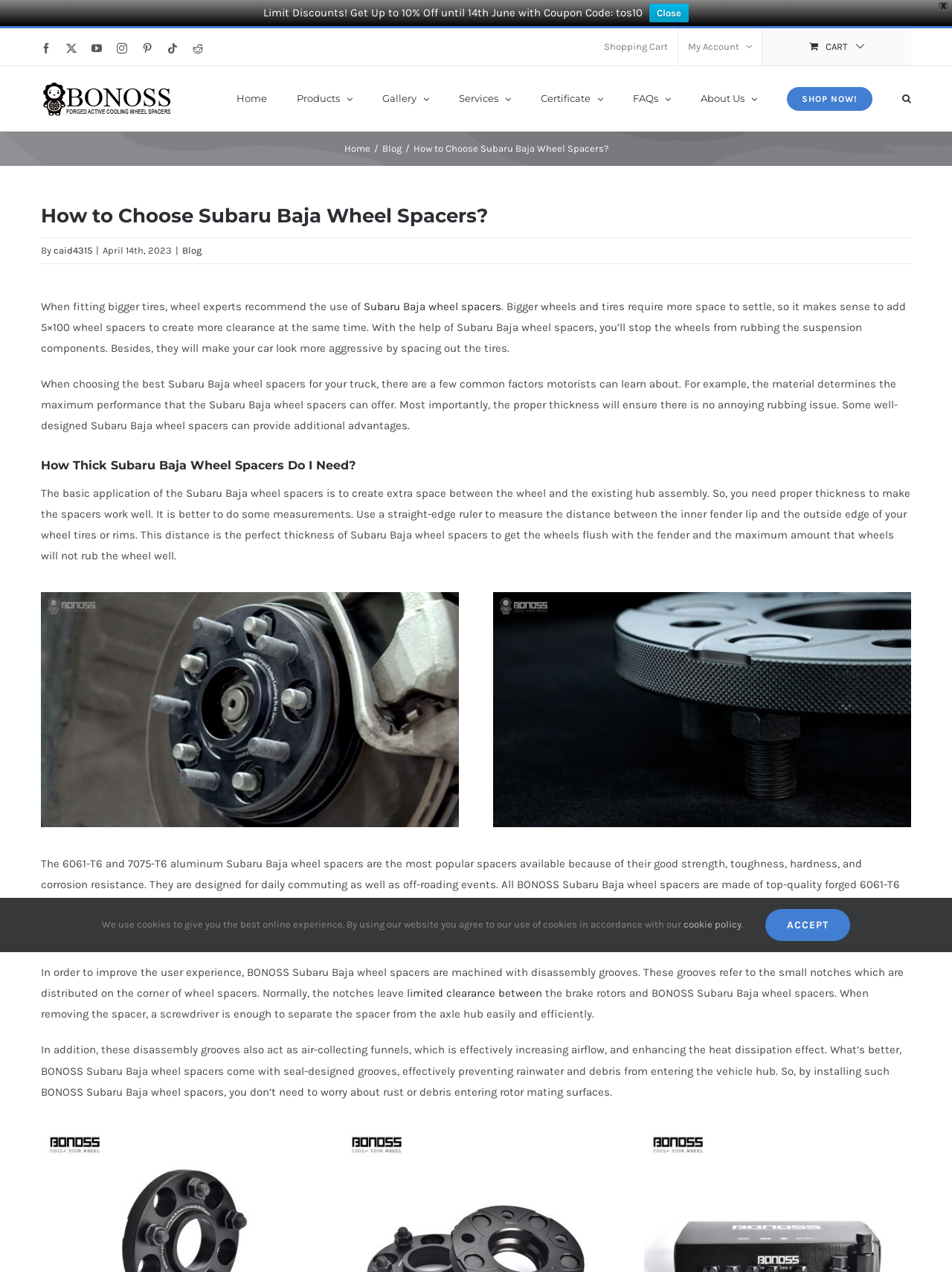What is the recommended use for Subaru Baja wheel spacers?
Answer the question with a detailed and thorough explanation.

According to the webpage, wheel experts recommend the use of Subaru Baja wheel spacers when fitting bigger tires, which require more space to settle, so it makes sense to add 5×100 wheel spacers to create more clearance at the same time.